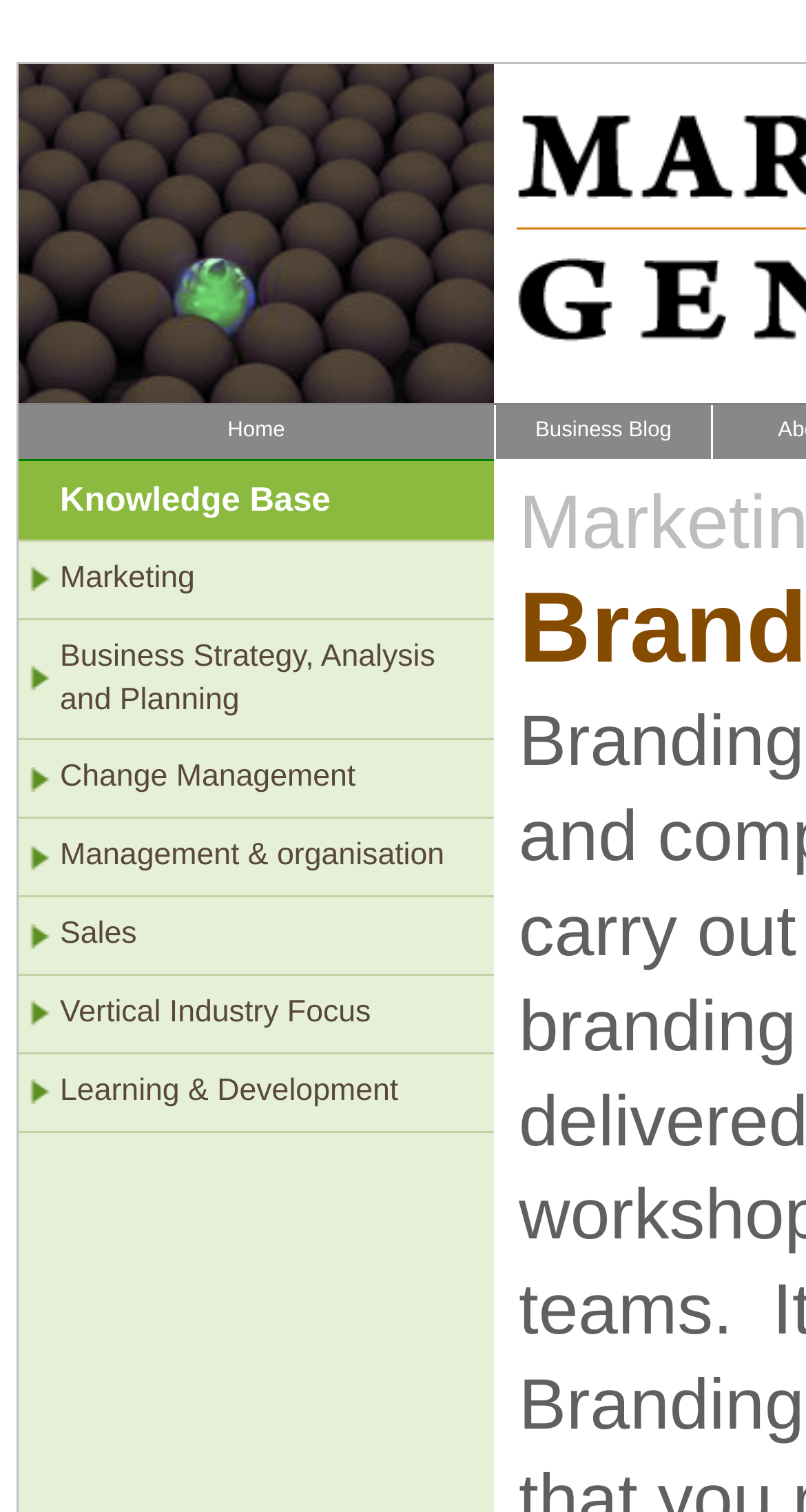What is the badge above the navigation links?
Based on the screenshot, provide a one-word or short-phrase response.

Image